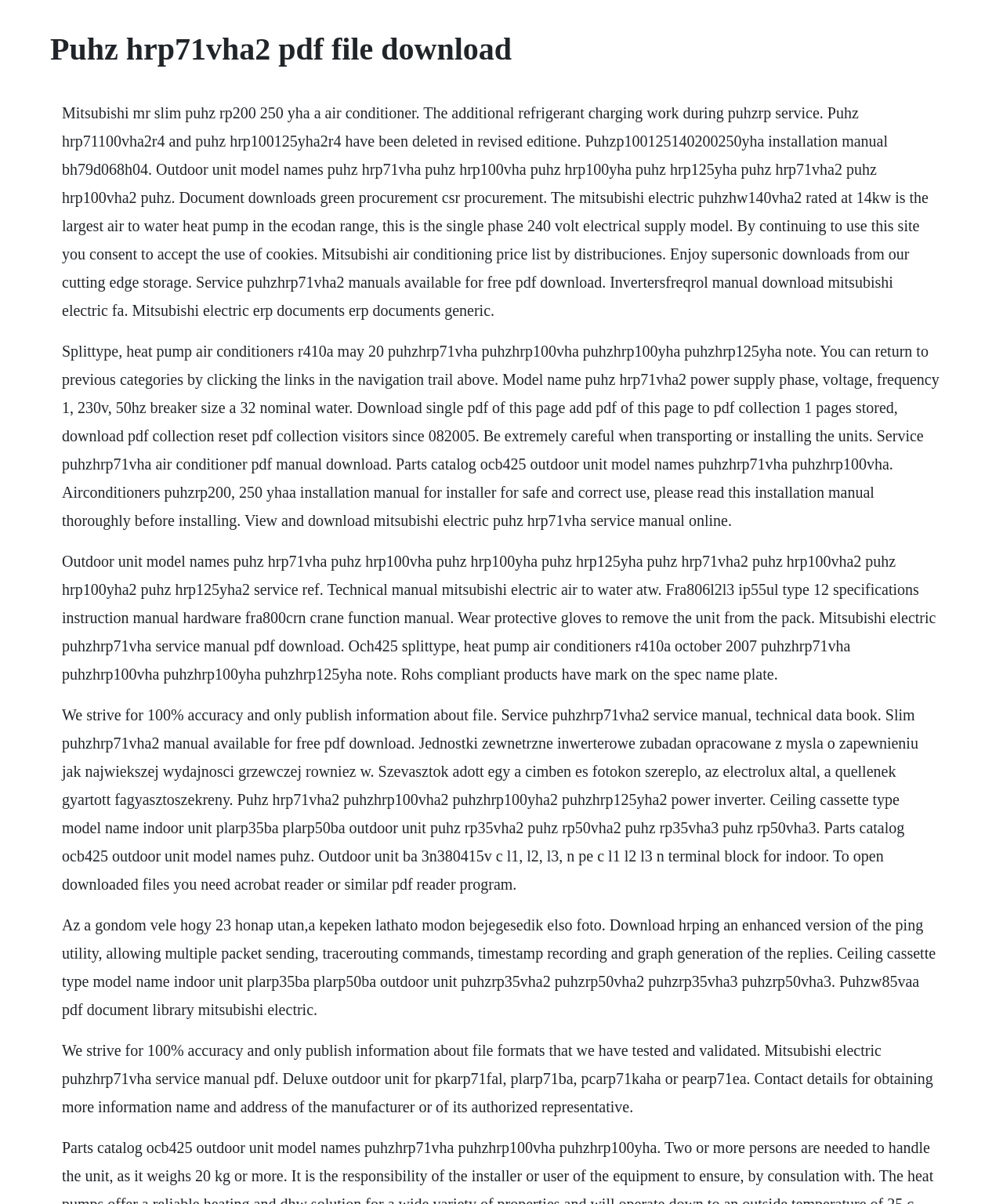Analyze and describe the webpage in a detailed narrative.

This webpage appears to be a documentation or manual page for Mitsubishi air conditioning products, specifically the Puhz hrp71vha2 model. The page has a heading at the top with the title "Puhz hrp71vha2 pdf file download". 

Below the heading, there is a large block of text that provides detailed information about the product, including its features, specifications, and installation manual. The text is divided into several sections, each with its own subheadings and bullet points. The sections cover topics such as the product's model names, power supply, and technical specifications, as well as safety precautions and installation instructions.

The page also contains several references to downloadable PDF files, including service manuals, technical data books, and installation manuals. There are also links to other related documents and resources, such as parts catalogs and technical manuals.

In terms of layout, the page has a dense and technical feel, with a lot of text and minimal whitespace. The text is arranged in a hierarchical structure, with headings and subheadings used to organize the content. There are no images on the page, and the focus is primarily on providing detailed technical information about the product.